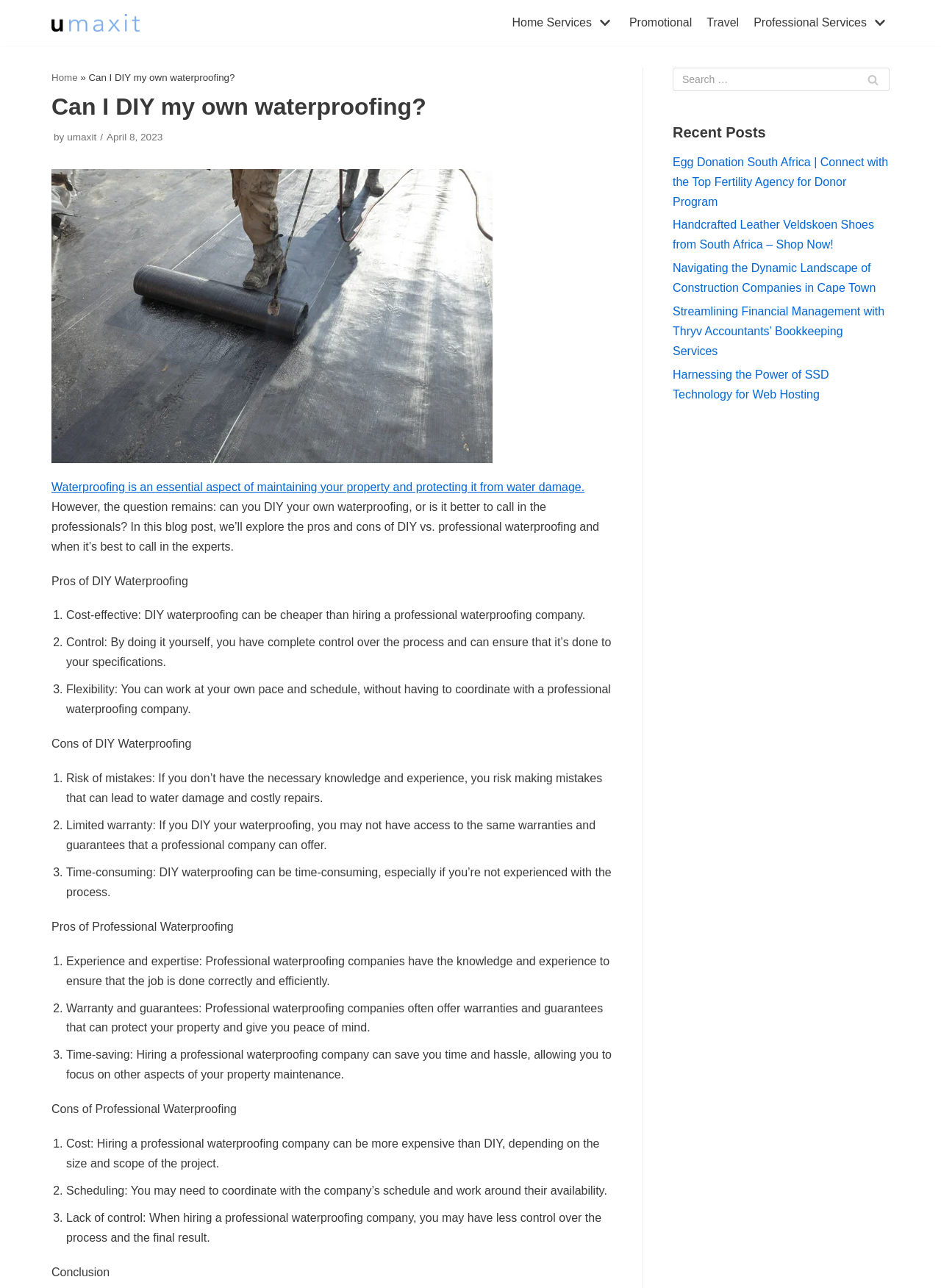Predict the bounding box coordinates of the UI element that matches this description: "Home Services". The coordinates should be in the format [left, top, right, bottom] with each value between 0 and 1.

[0.544, 0.01, 0.653, 0.025]